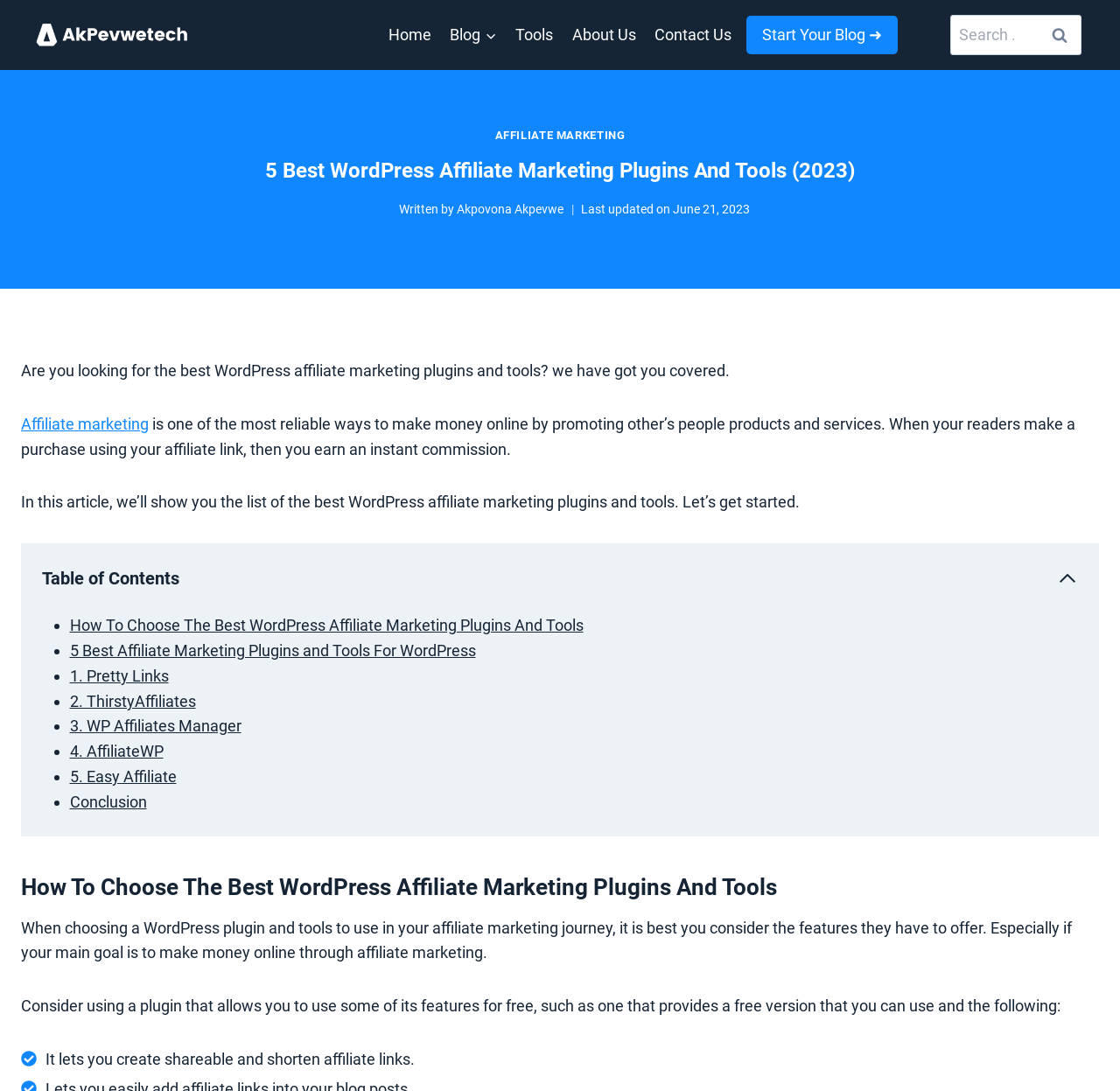Refer to the image and provide an in-depth answer to the question: 
How many affiliate marketing plugins and tools are listed in this article?

I found the number of affiliate marketing plugins and tools by looking at the table of contents, which lists five plugins and tools: Pretty Links, ThirstyAffiliates, WP Affiliates Manager, AffiliateWP, and Easy Affiliate.